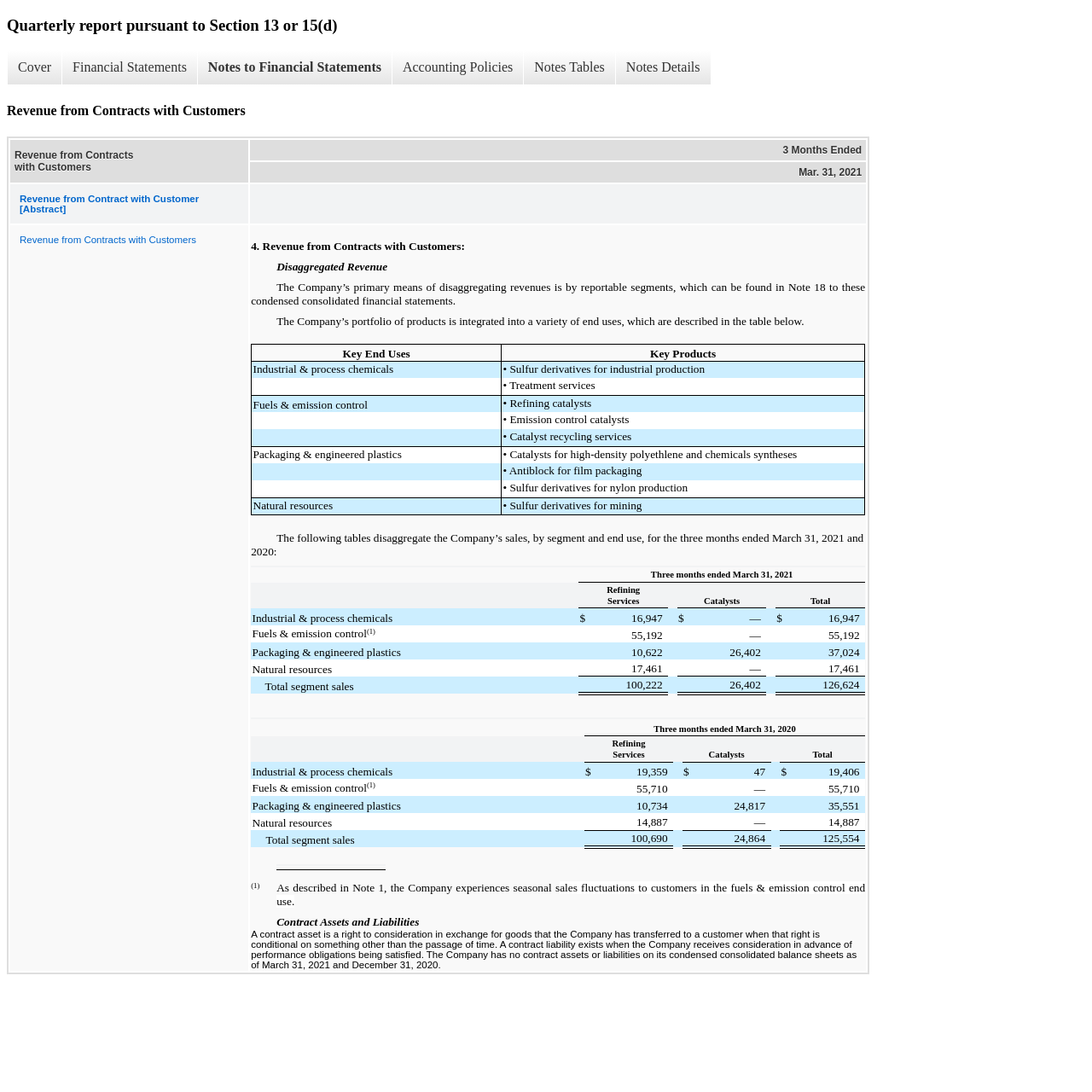Please provide the bounding box coordinates in the format (top-left x, top-left y, bottom-right x, bottom-right y). Remember, all values are floating point numbers between 0 and 1. What is the bounding box coordinate of the region described as: Notes to Financial Statements

[0.18, 0.046, 0.359, 0.078]